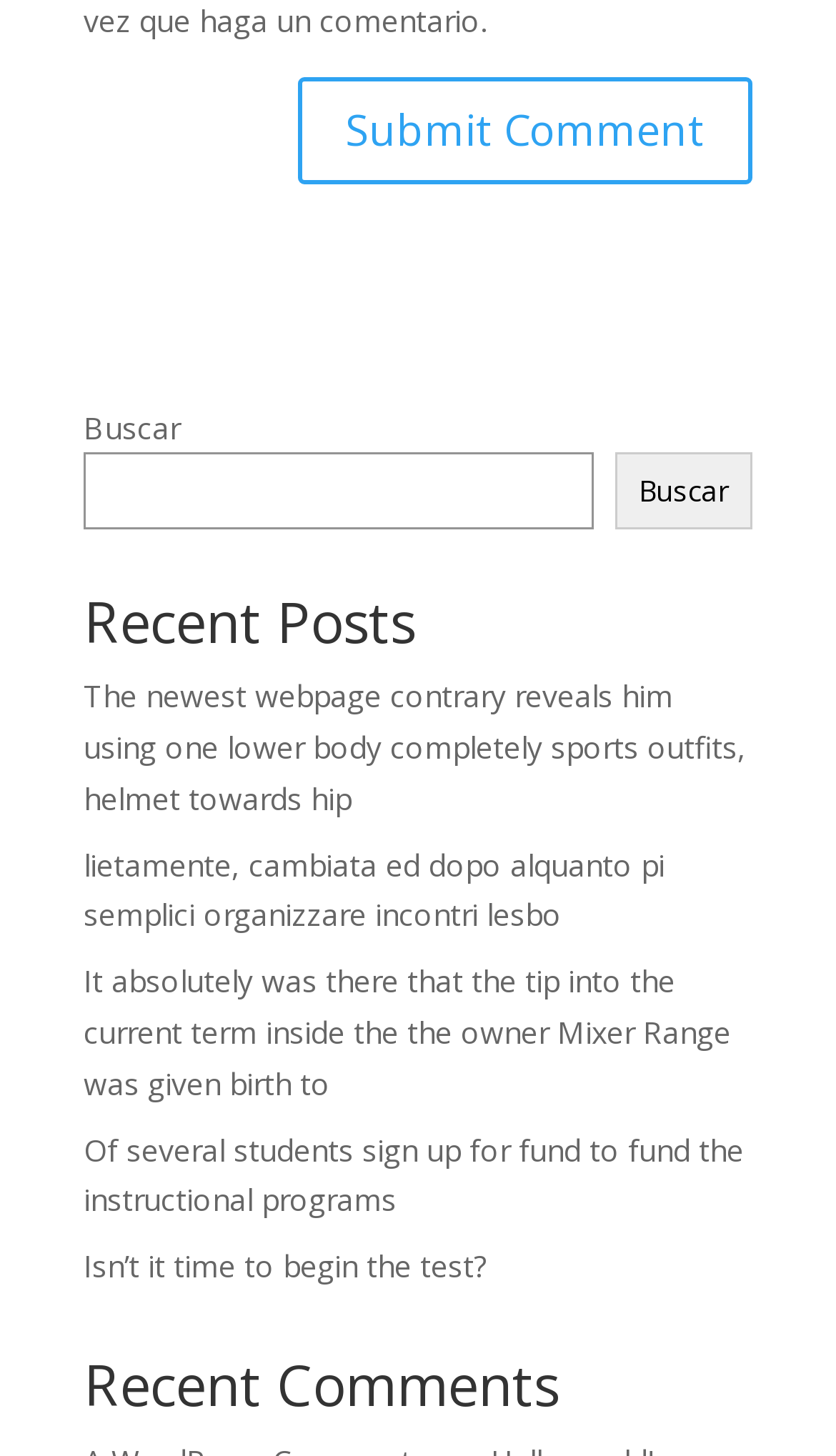Determine the bounding box coordinates of the clickable element necessary to fulfill the instruction: "read recent posts". Provide the coordinates as four float numbers within the 0 to 1 range, i.e., [left, top, right, bottom].

[0.1, 0.464, 0.892, 0.562]